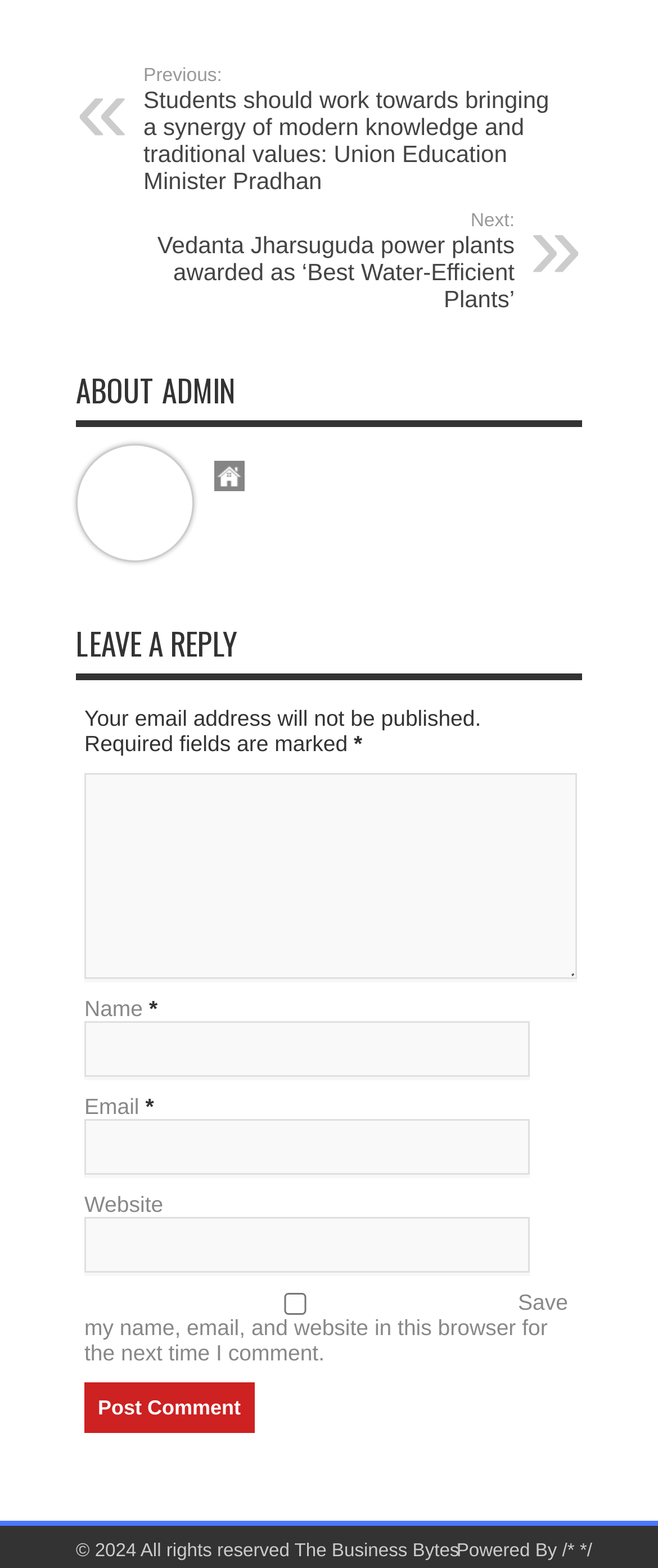Find the bounding box coordinates for the area that should be clicked to accomplish the instruction: "Read October 2013 articles".

None